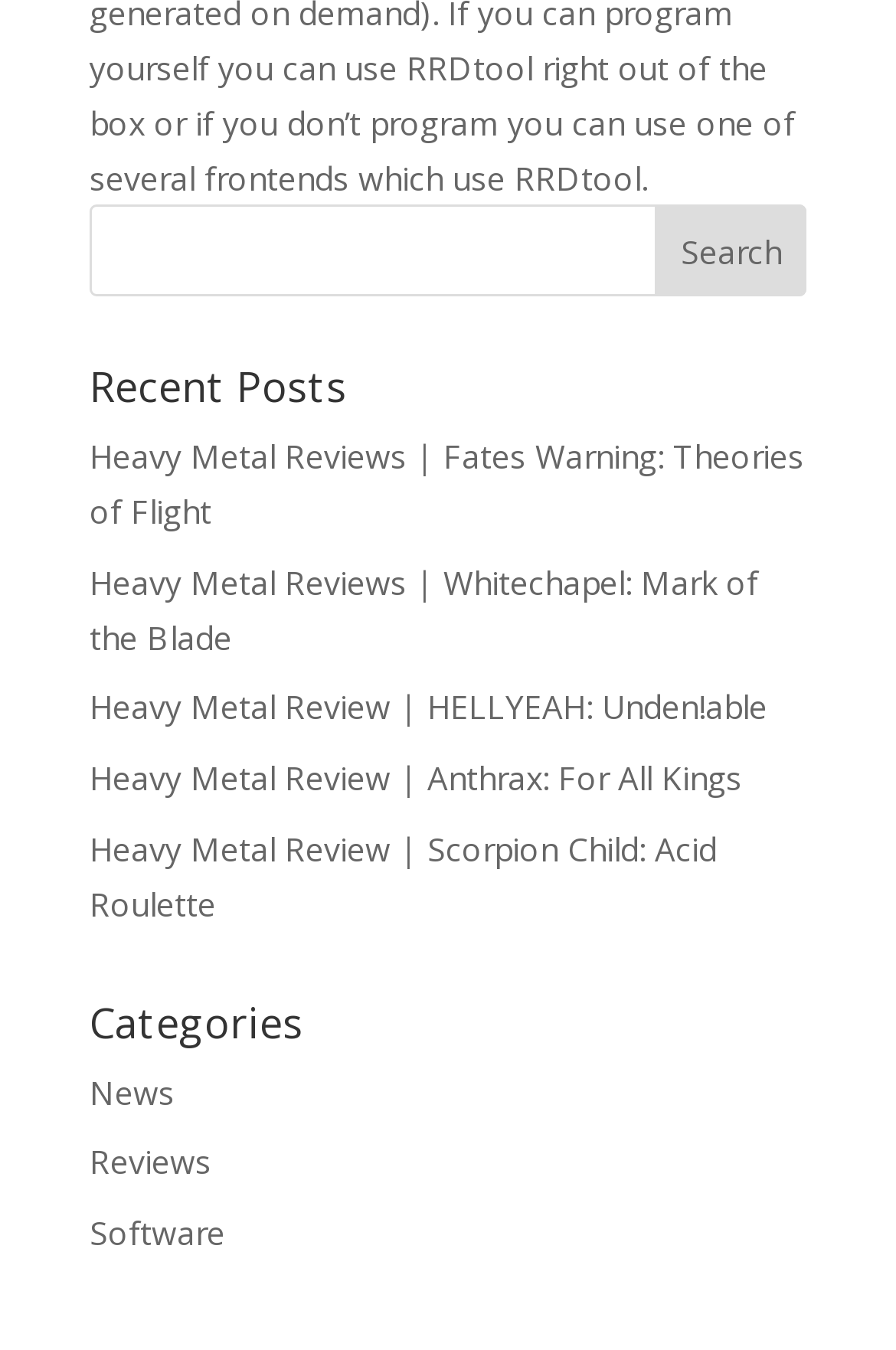What is the title of the first recent post?
Provide a comprehensive and detailed answer to the question.

The first link under the 'Recent Posts' heading is labeled 'Heavy Metal Reviews | Fates Warning: Theories of Flight', indicating that this is the title of the first recent post.